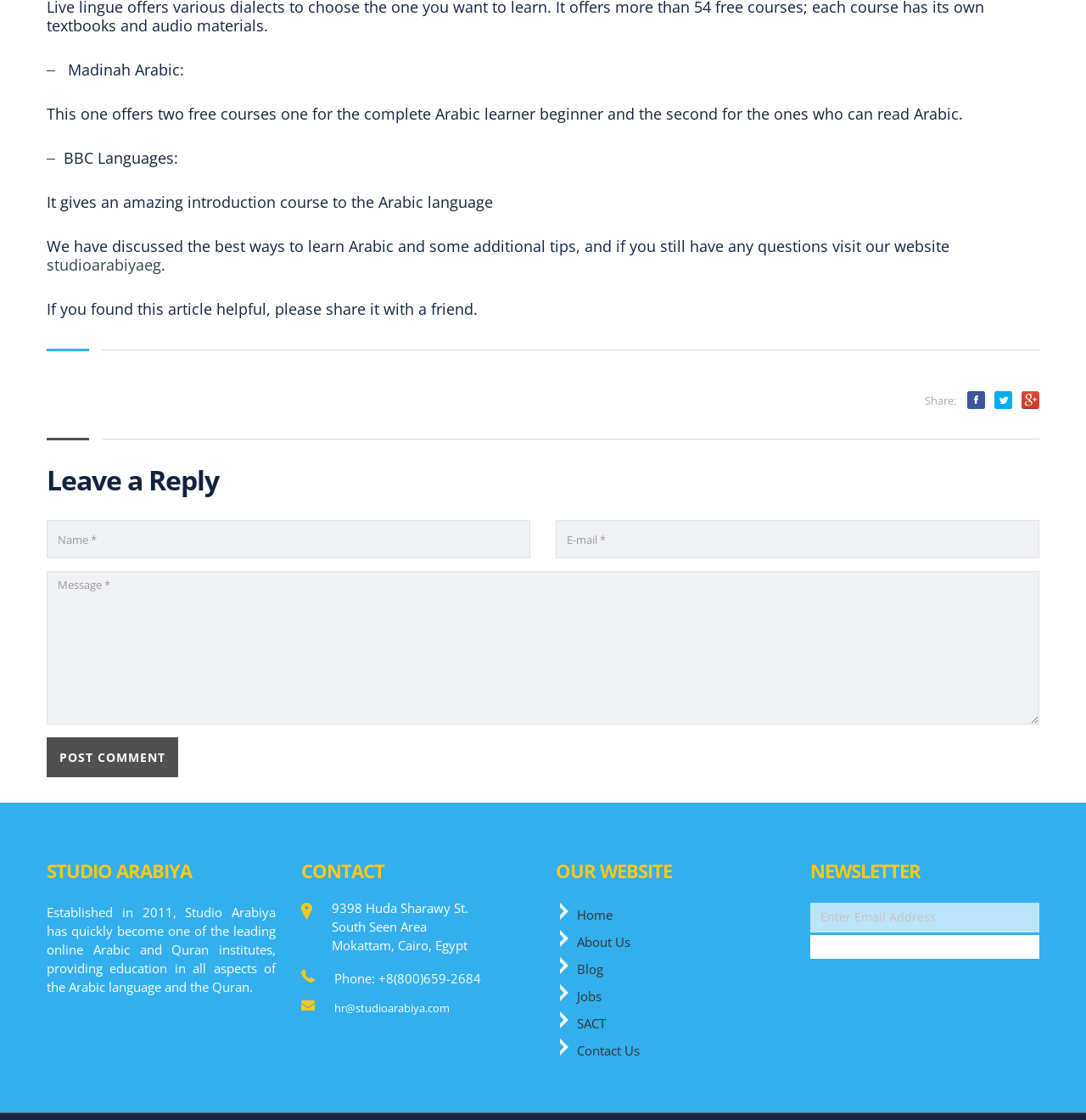Please find the bounding box coordinates of the element's region to be clicked to carry out this instruction: "Click the 'studioarabiyaeg' link".

[0.043, 0.228, 0.148, 0.246]